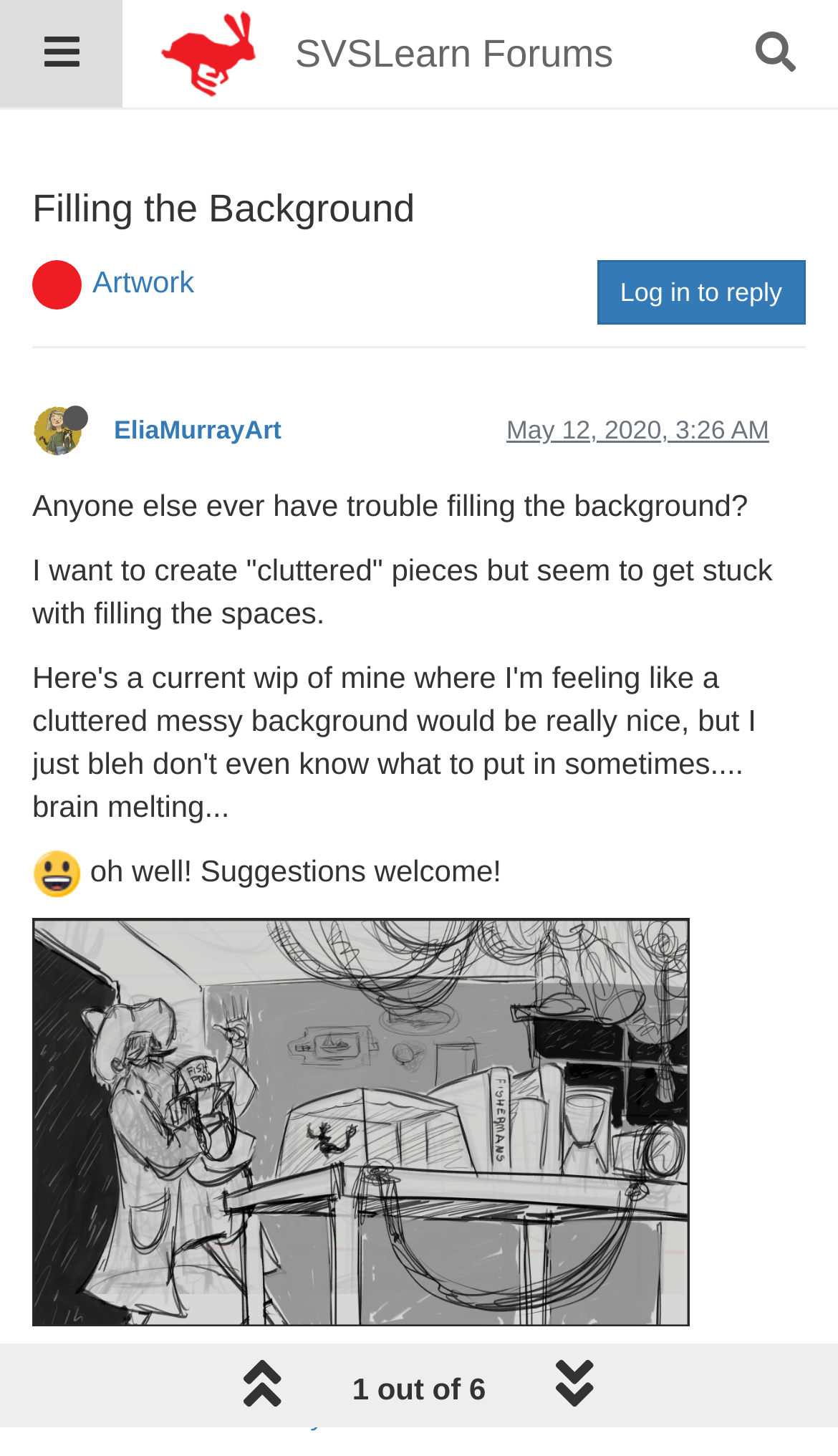Utilize the details in the image to give a detailed response to the question: How many replies are there to this post?

I found the number of replies by looking at the link element with the text '1 out of 6', which is likely to be the number of replies to this post.